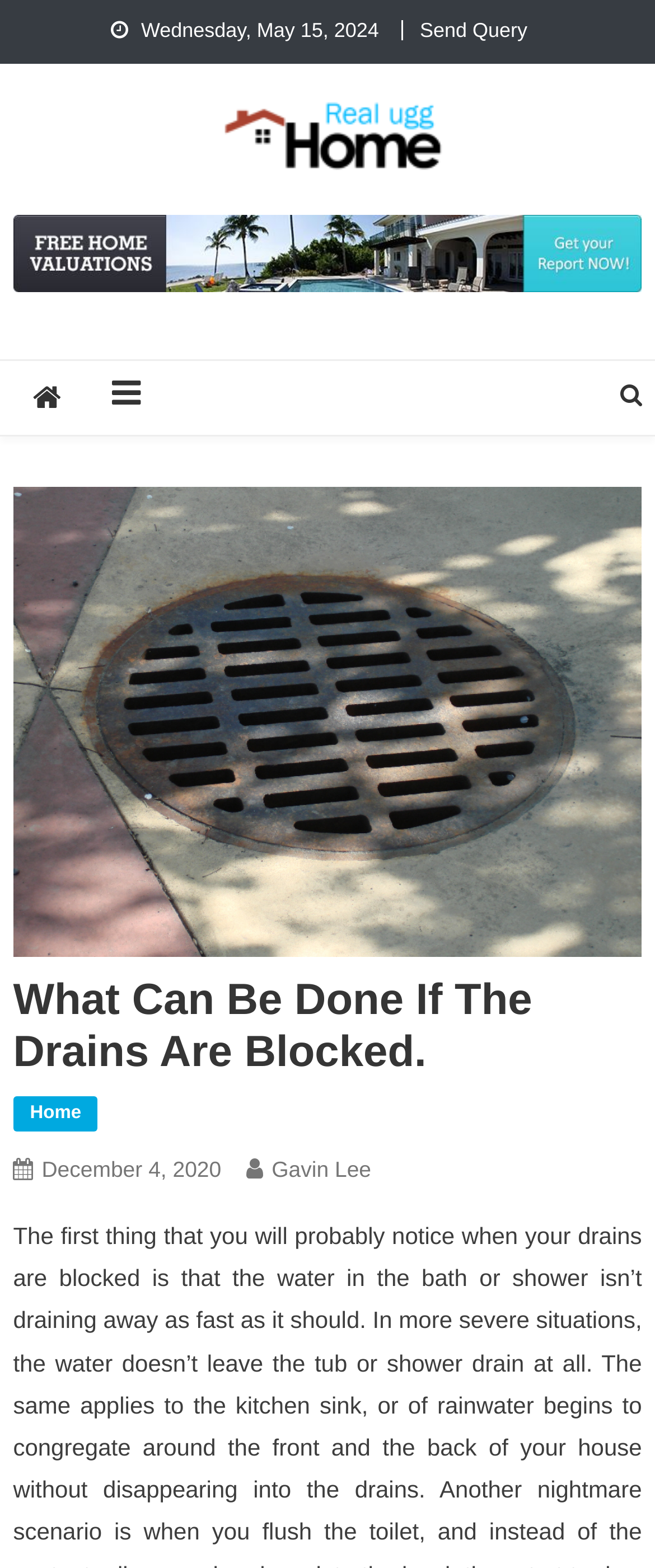Write an exhaustive caption that covers the webpage's main aspects.

The webpage appears to be a blog post or article discussing the topic of blocked drains. At the top of the page, there is a date displayed, "Wednesday, May 15, 2024", which is positioned near the top left corner of the page. 

Below the date, there is a link to "Send Query" on the top right corner of the page. Next to it, there is a link to "Realugg Home – Real Estate Lawyers Benefits", which is accompanied by an image with the same name. This link and image are positioned near the top center of the page.

On the top right side of the page, there is another link to "Realugg Home – Real Estate Lawyers Benefits", which spans almost the entire width of the page. Below this link, there are three social media icons, represented by Unicode characters '\uf015', '\uf0c9', and '\uf002', positioned from left to right.

The main content of the page starts with a heading "What Can Be Done If The Drains Are Blocked." which is centered near the top half of the page. Below the heading, there are links to "Home" and a date "December 4, 2020", which are positioned on the left side of the page. There is also a link to the author's name, "Gavin Lee", on the right side of the page.

The meta description suggests that the article will discuss the signs of blocked drains, specifically the slow drainage of water in the bath or shower.